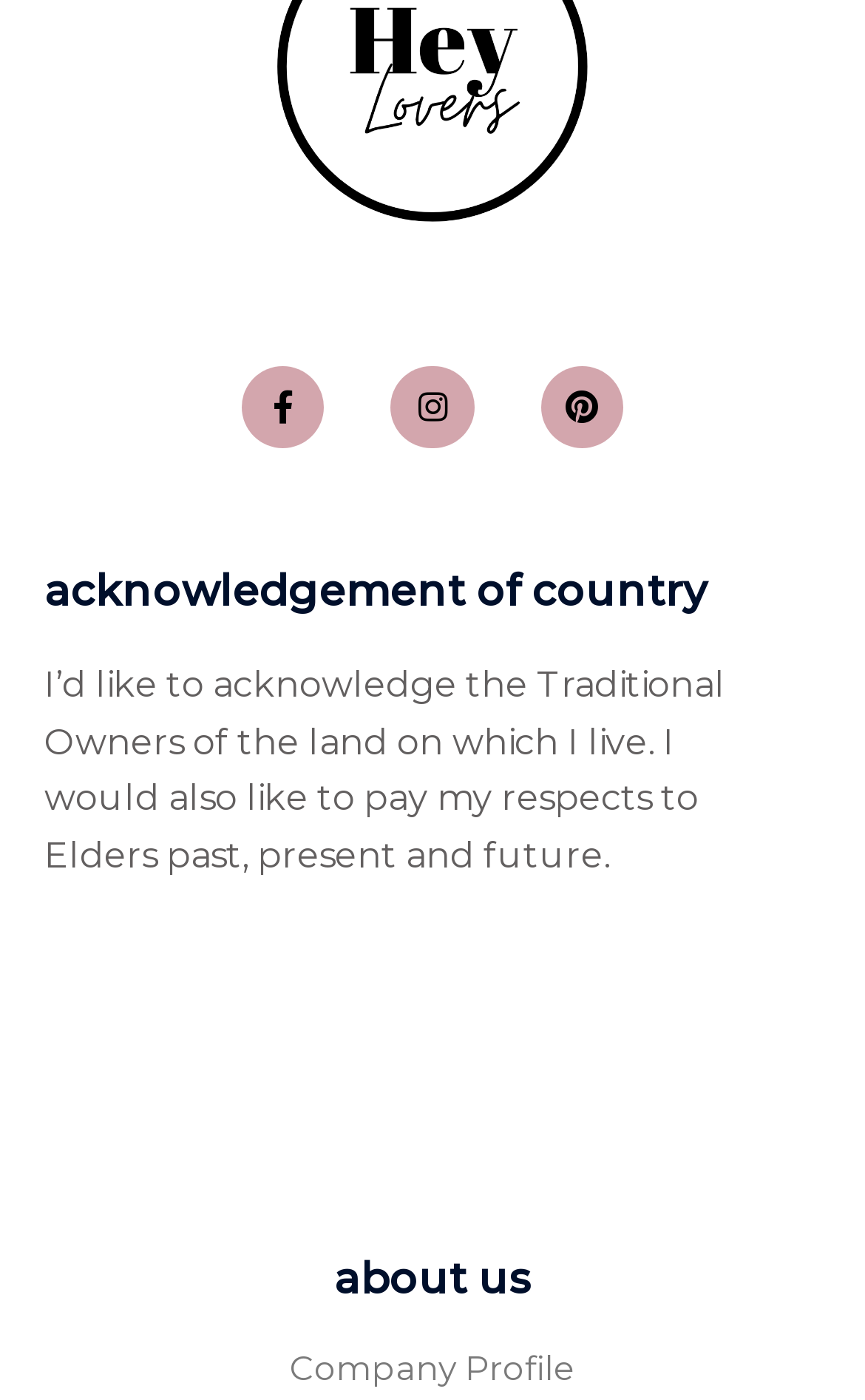Provide the bounding box for the UI element matching this description: "Company Profile".

[0.051, 0.96, 0.949, 0.995]